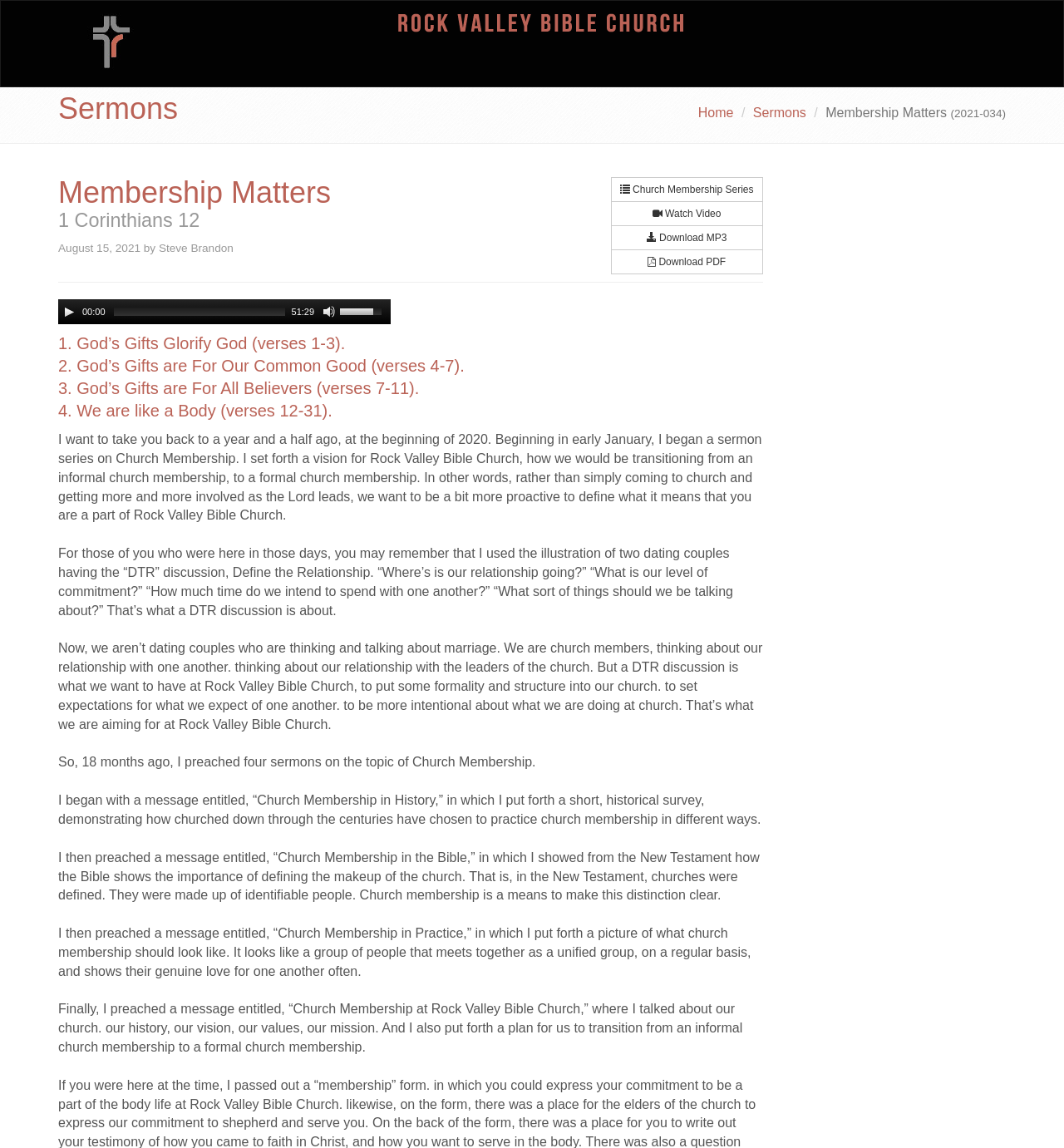Please specify the bounding box coordinates of the clickable section necessary to execute the following command: "Click the 'Rock Valley Bible Church' link".

[0.374, 0.013, 0.642, 0.025]